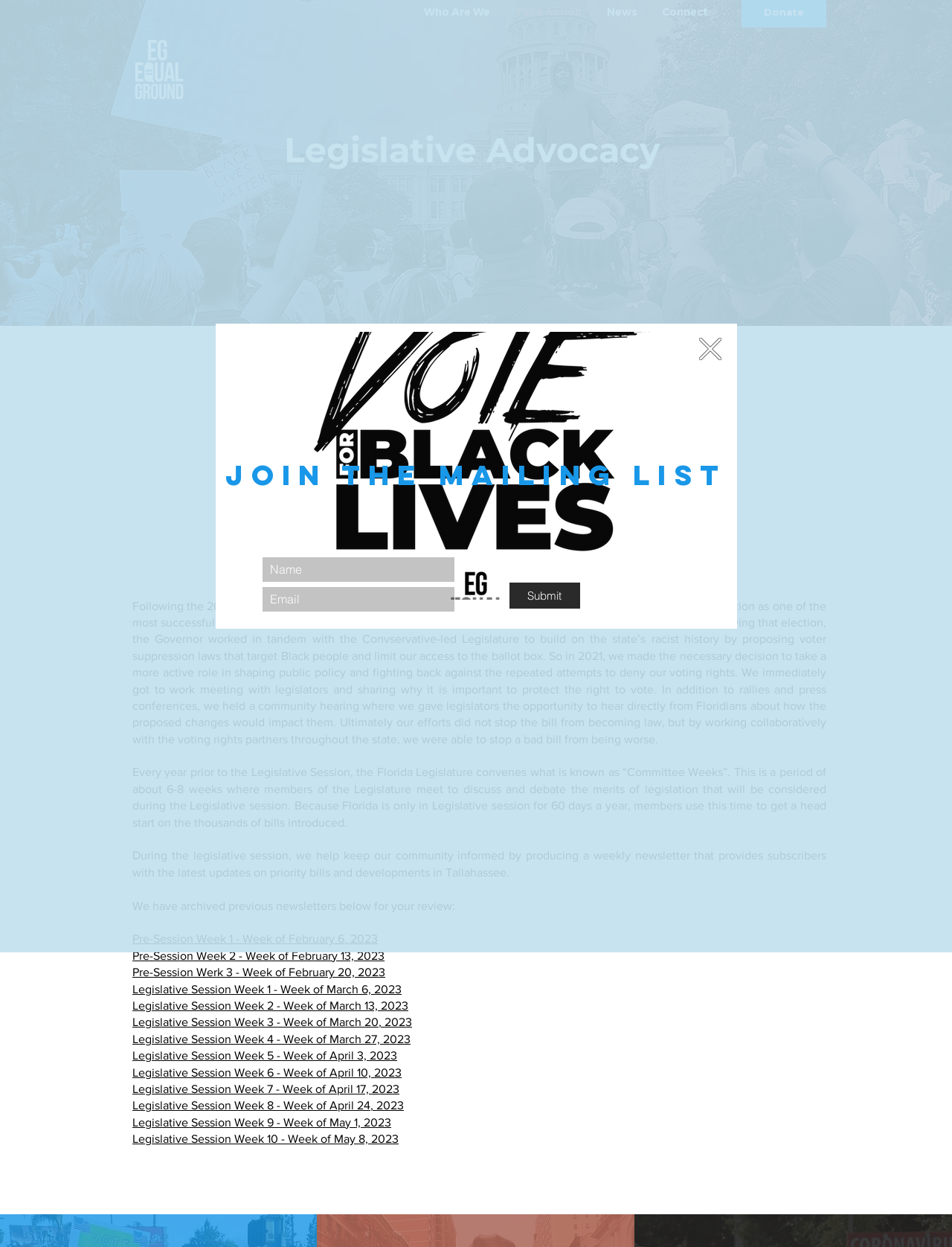Please locate the bounding box coordinates of the element's region that needs to be clicked to follow the instruction: "Submit your information". The bounding box coordinates should be provided as four float numbers between 0 and 1, i.e., [left, top, right, bottom].

[0.535, 0.467, 0.609, 0.488]